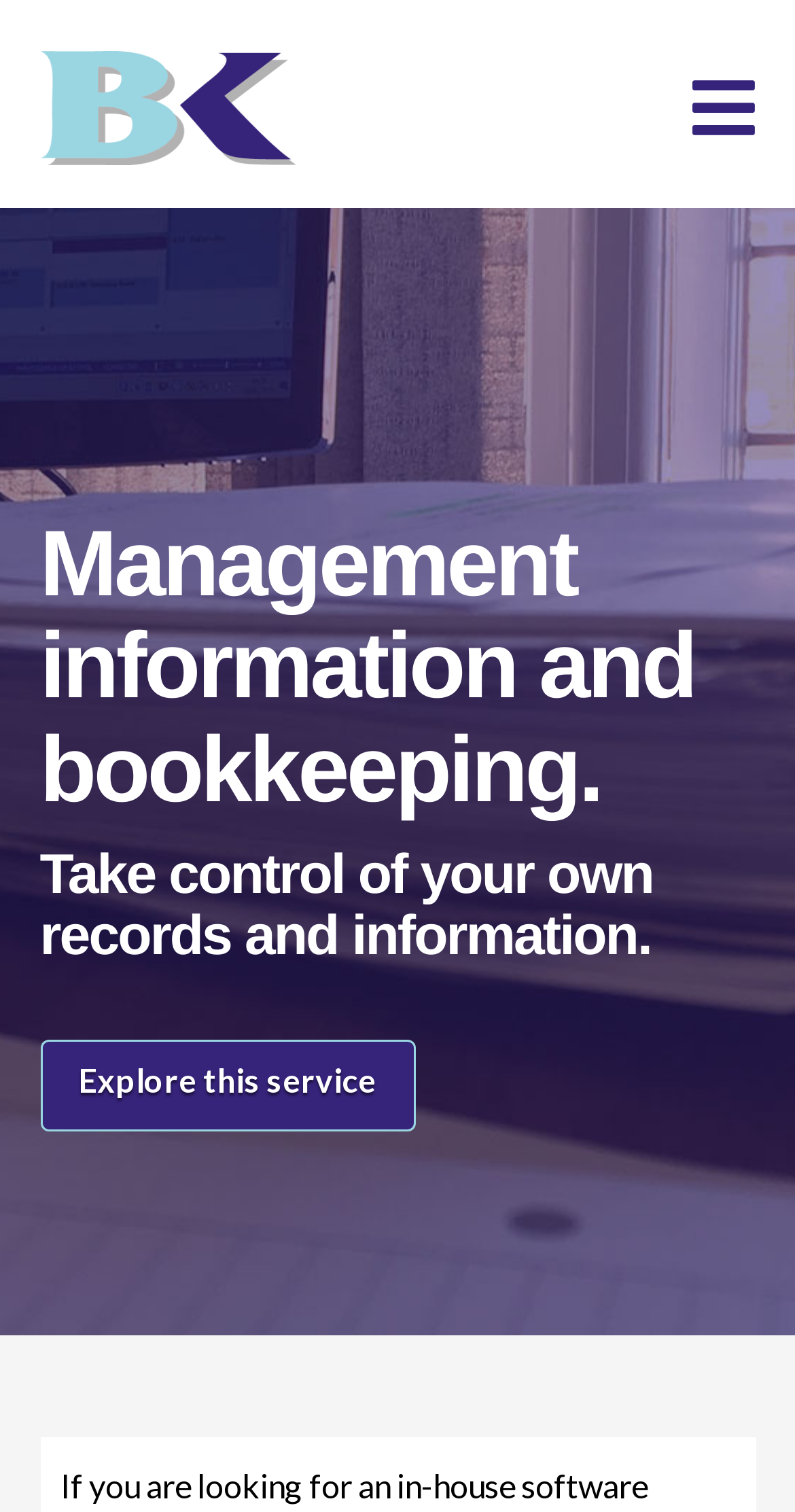How many horizontal separators are on this page?
Based on the visual, give a brief answer using one word or a short phrase.

2